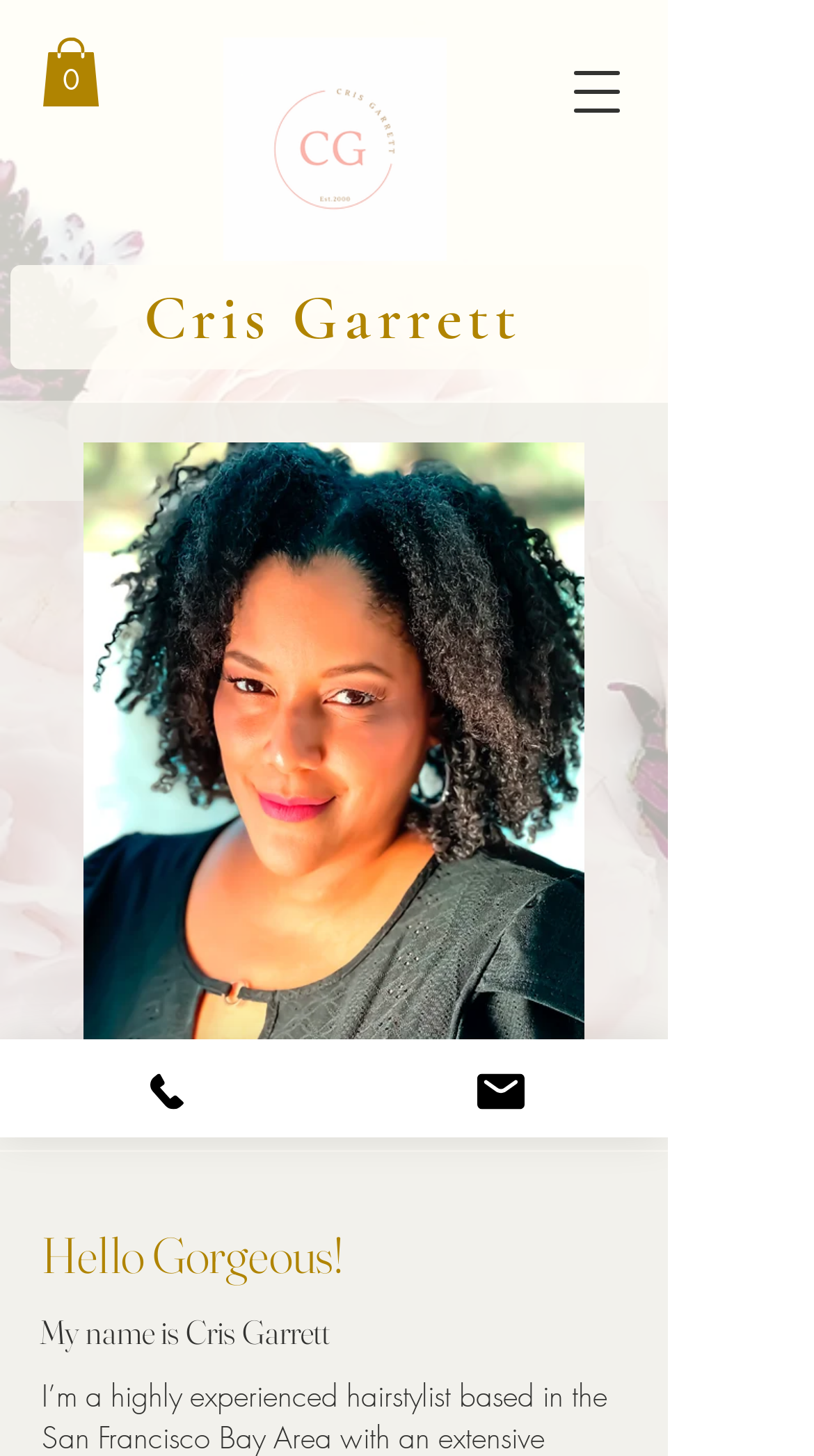Use a single word or phrase to answer this question: 
Is there a shopping cart on the page?

Yes